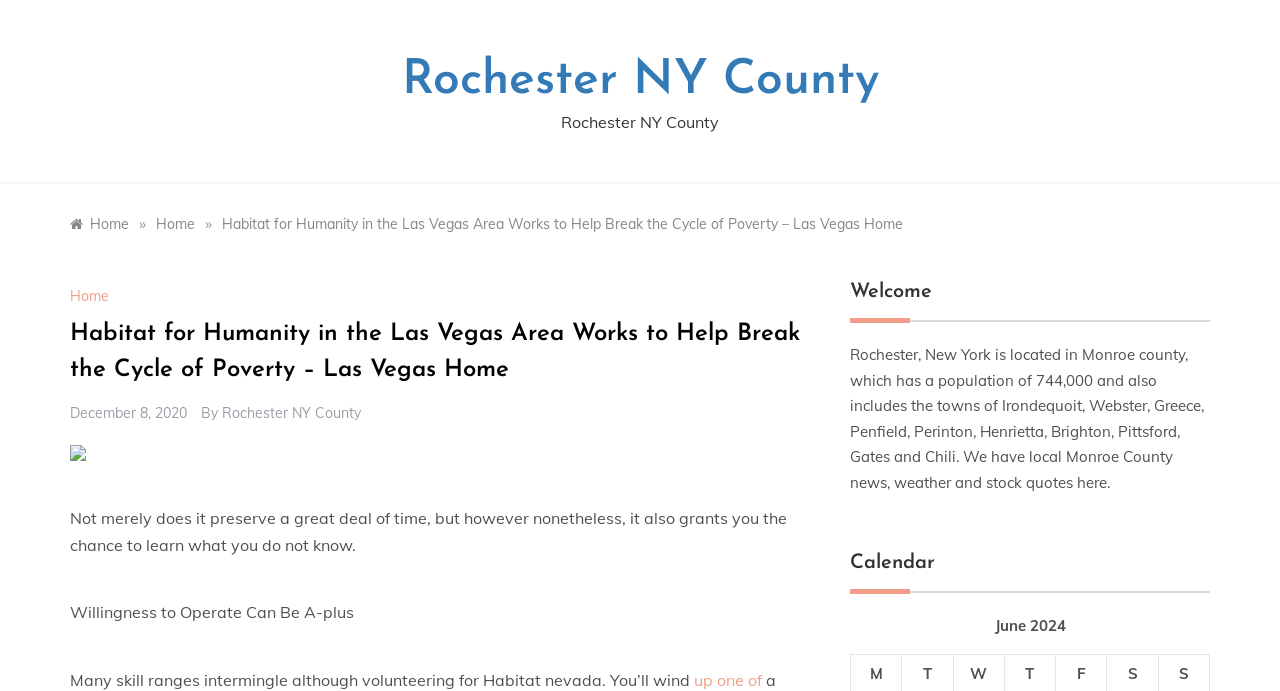Locate the headline of the webpage and generate its content.

Rochester NY County